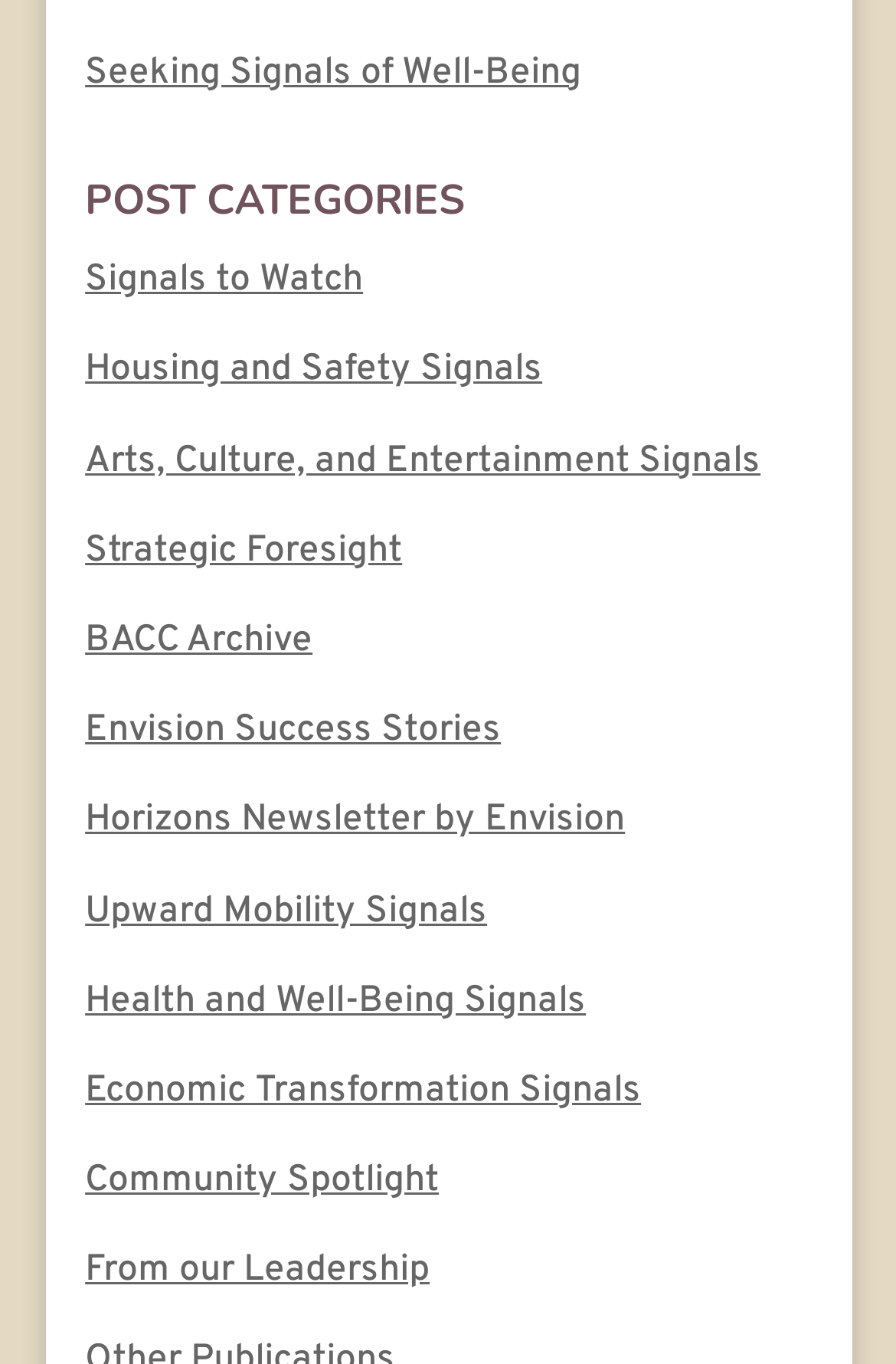Please specify the bounding box coordinates of the region to click in order to perform the following instruction: "View Seeking Signals of Well-Being".

[0.095, 0.036, 0.649, 0.07]